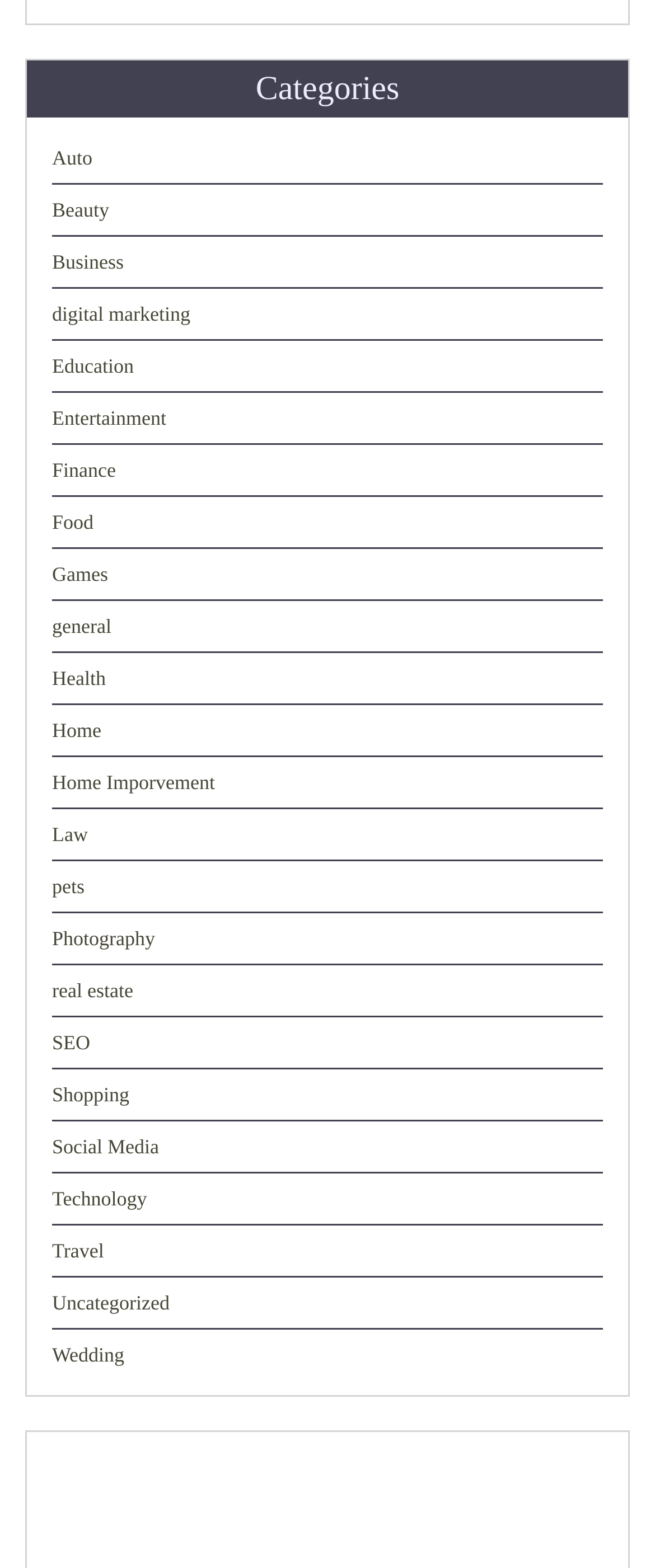Is 'Home Improvement' a category?
Use the information from the screenshot to give a comprehensive response to the question.

I searched through the links under the 'Categories' heading and found 'Home Improvement' as one of the options, so yes, it is a category.